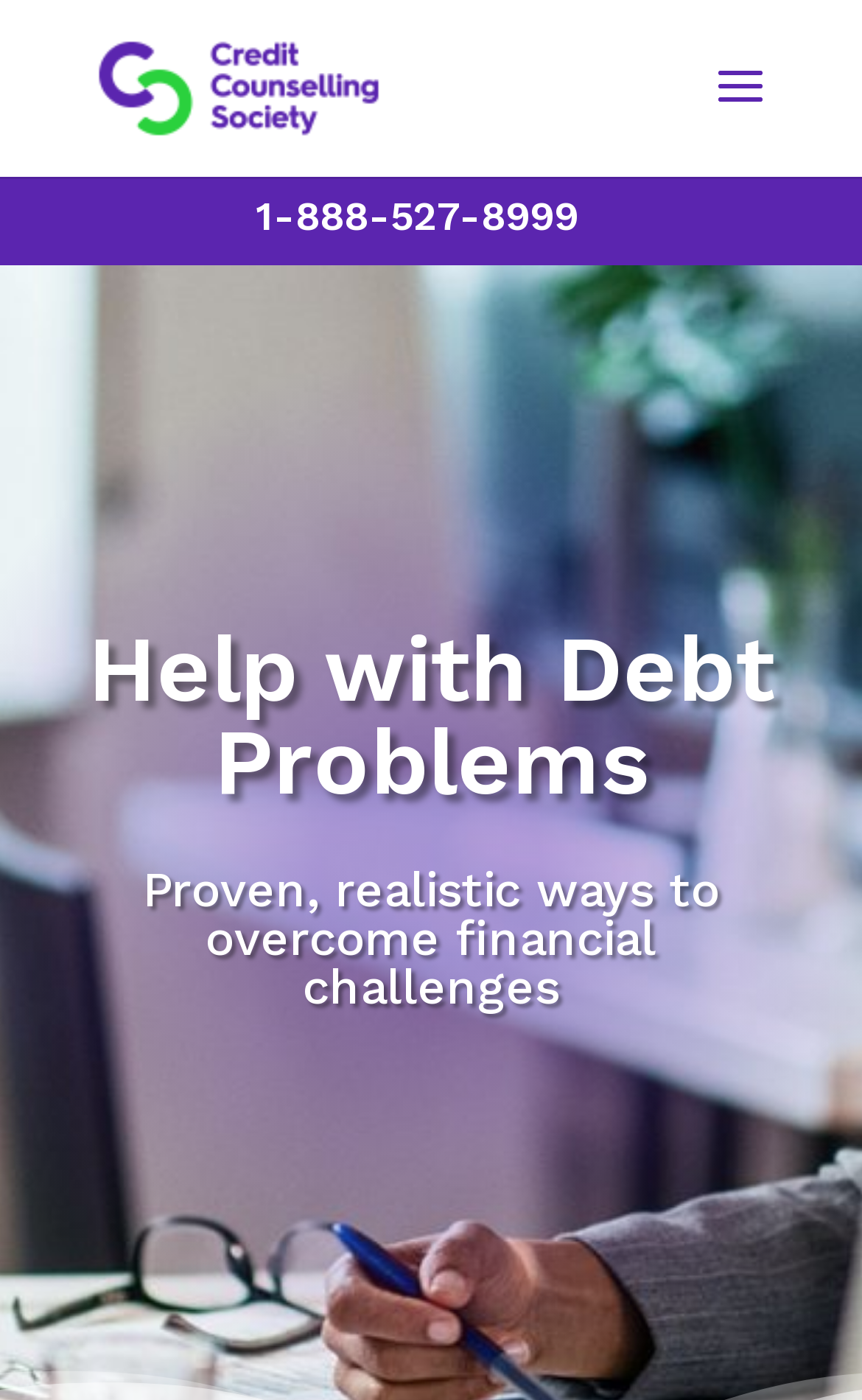Extract the bounding box coordinates for the UI element described as: "1-888-527-8999".

[0.296, 0.137, 0.671, 0.171]